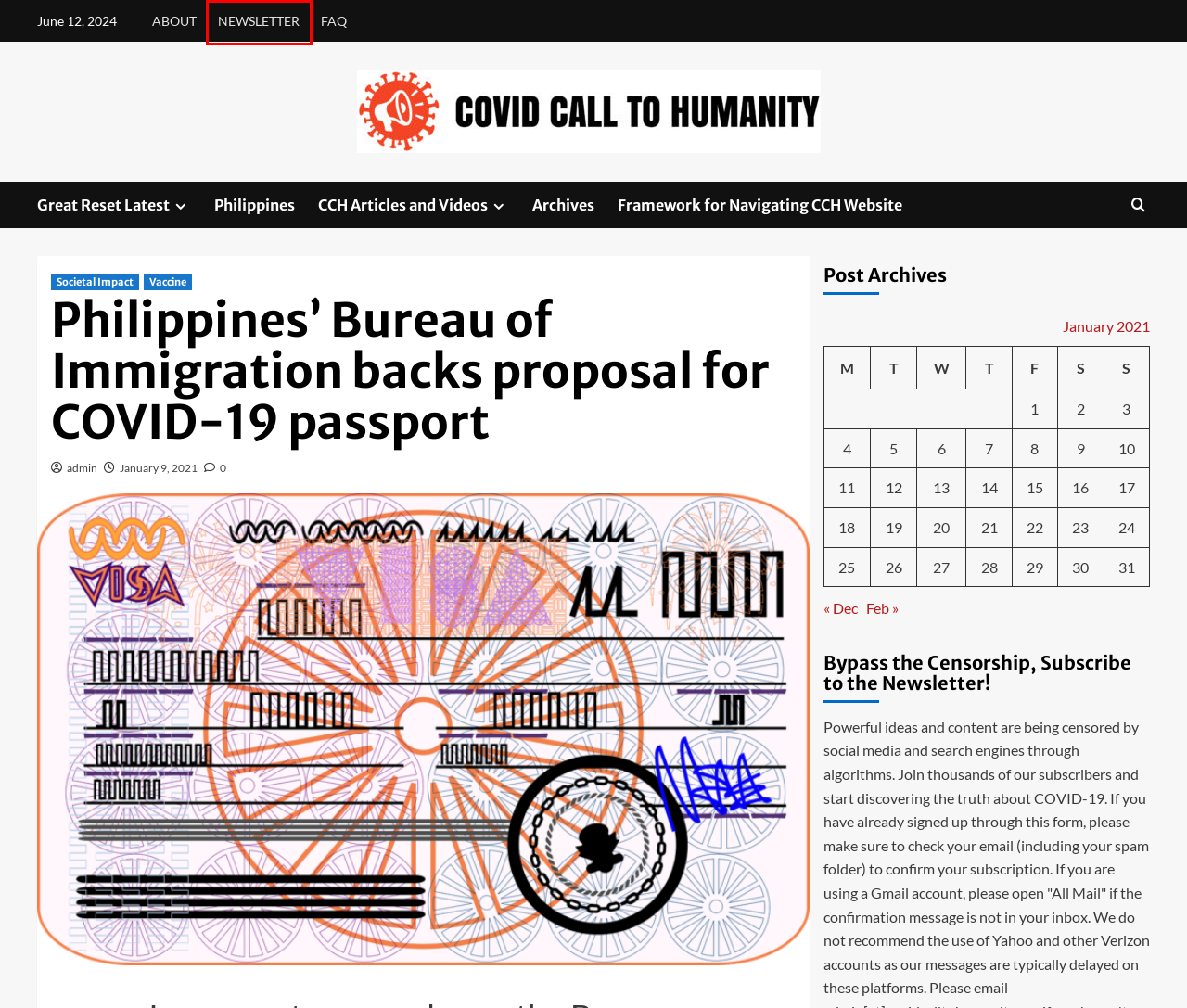Examine the screenshot of a webpage with a red bounding box around a specific UI element. Identify which webpage description best matches the new webpage that appears after clicking the element in the red bounding box. Here are the candidates:
A. Archives | Covid Call To Humanity
B. Newsletter | Covid Call To Humanity
C. December, 2020 | Covid Call To Humanity
D. Vaccine | Covid Call To Humanity
E. January, 2021 | Covid Call To Humanity
F. February, 2021 | Covid Call To Humanity
G. CCH’s Framework for Following and Analyzing World Events | Covid Call To Humanity
H. Covid Call To Humanity | Evidence-Based Truth About The COVID Scamdemic

B